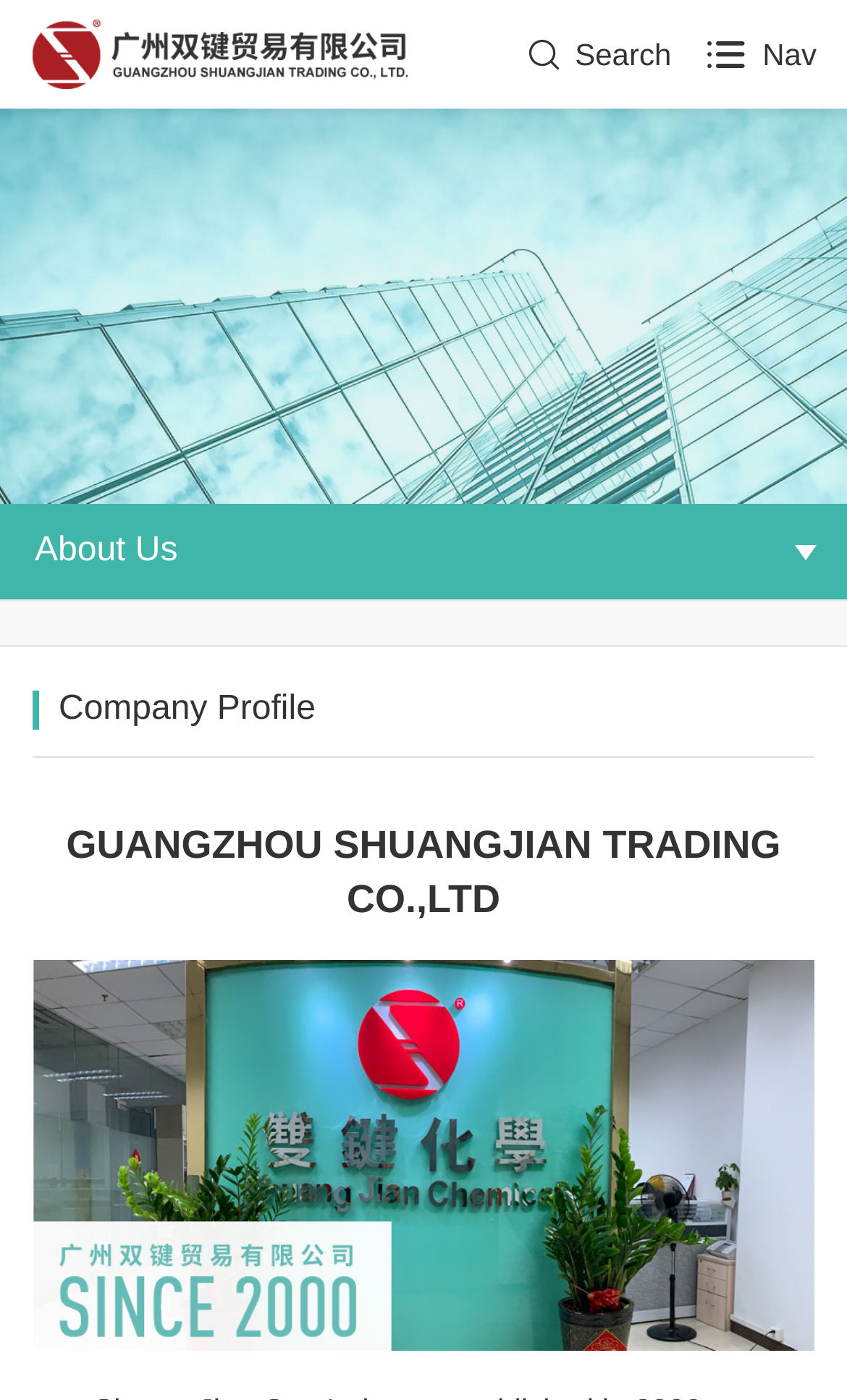What is the company name?
Using the image, provide a concise answer in one word or a short phrase.

GUANGZHOU SHUANGJIAN TRADING CO.,LTD